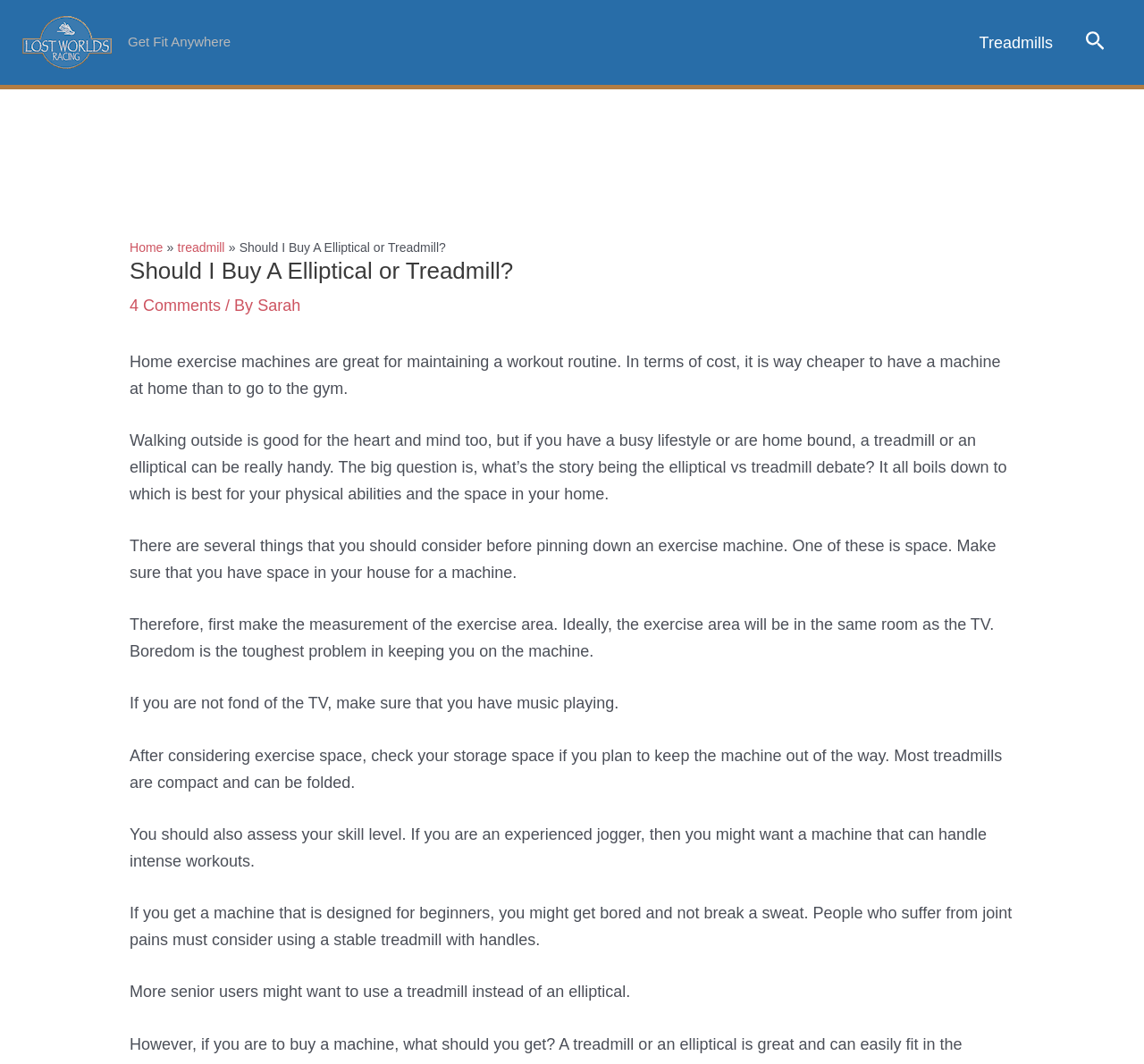Provide an in-depth description of the elements and layout of the webpage.

The webpage is about deciding between buying an elliptical or a treadmill for home exercise. At the top left, there is a logo of "Lost Worlds Racing" with a link to the website. Next to it, there is a heading "Get Fit Anywhere". On the top right, there is a navigation menu with links to "Treadmills" and a search icon.

Below the navigation menu, there is a breadcrumb navigation with links to "Home" and "treadmill". The main title of the page "Should I Buy A Elliptical or Treadmill?" is displayed prominently. There is also a heading with the same title and a link to 4 comments.

The main content of the page is divided into several paragraphs. The first paragraph explains the benefits of having a home exercise machine, including cost-effectiveness and convenience. The following paragraphs discuss the factors to consider when choosing between an elliptical and a treadmill, such as space, storage, skill level, and physical abilities. The text also provides tips for keeping motivated while exercising at home.

There are no images on the page except for the logo and the search icon. The overall layout is organized, with clear headings and concise text.